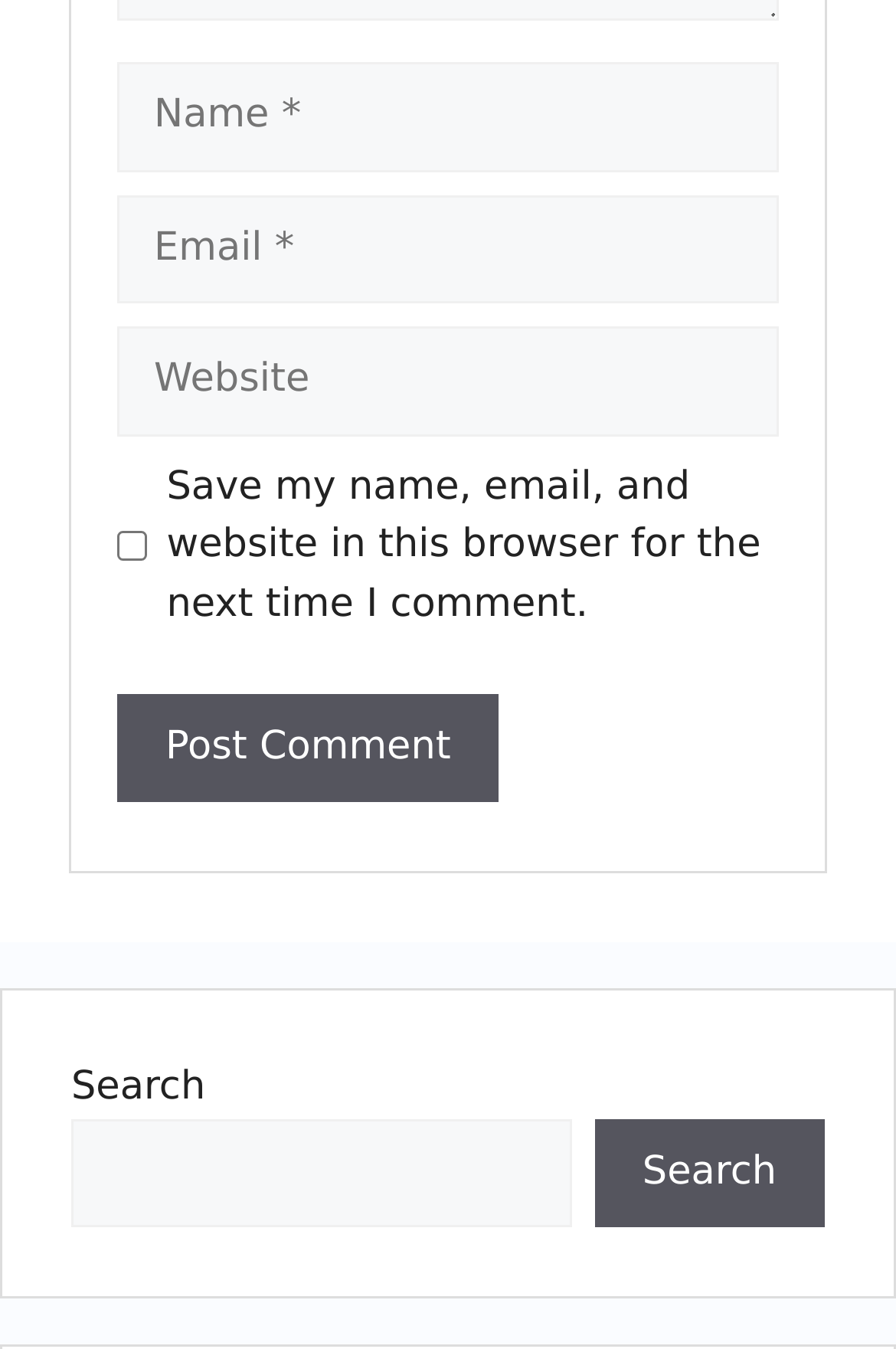What is the search function for?
Based on the image content, provide your answer in one word or a short phrase.

Searching the website